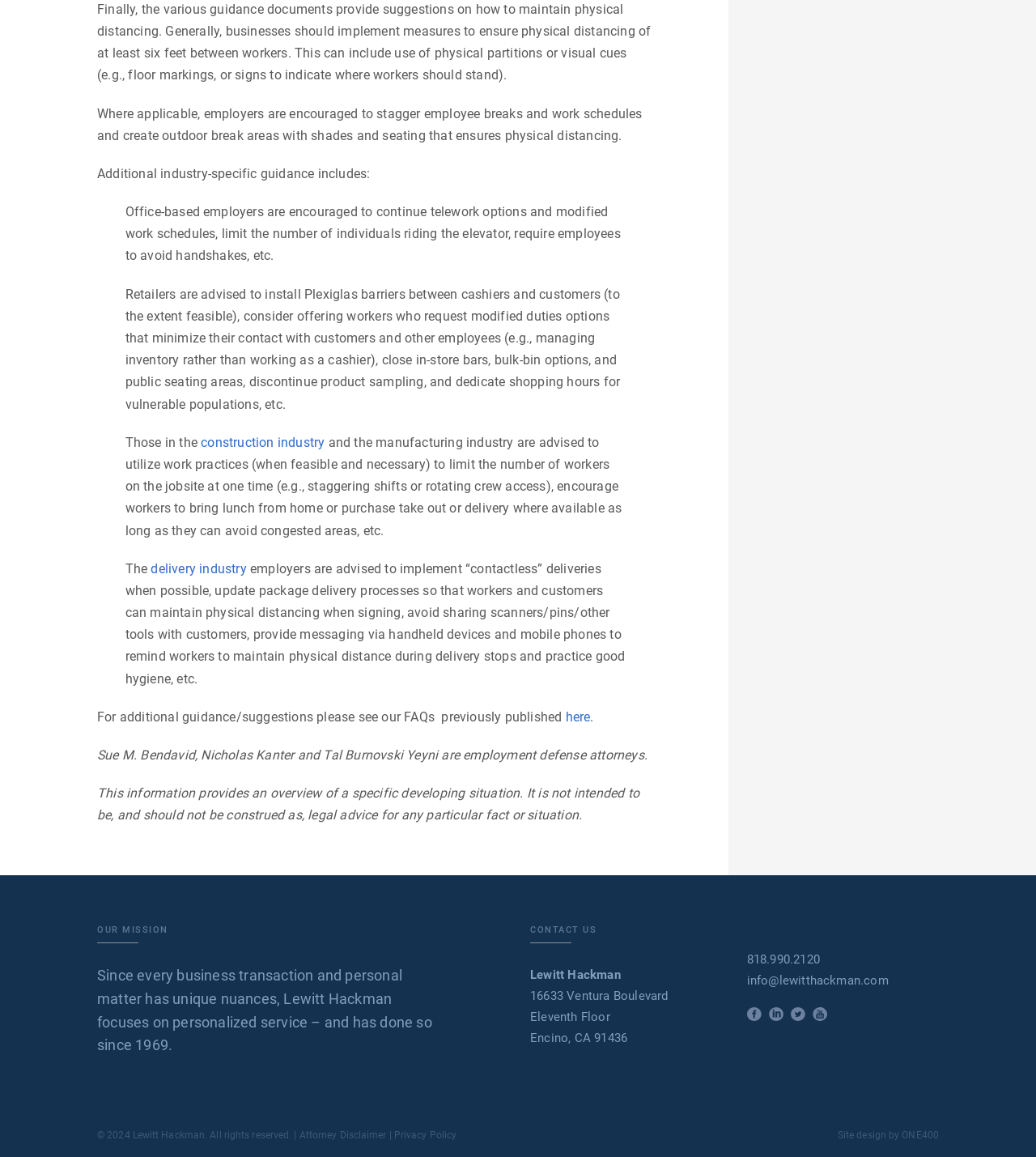Please identify the bounding box coordinates of the clickable element to fulfill the following instruction: "Click the 'Attorney Disclaimer' link". The coordinates should be four float numbers between 0 and 1, i.e., [left, top, right, bottom].

[0.289, 0.976, 0.373, 0.986]